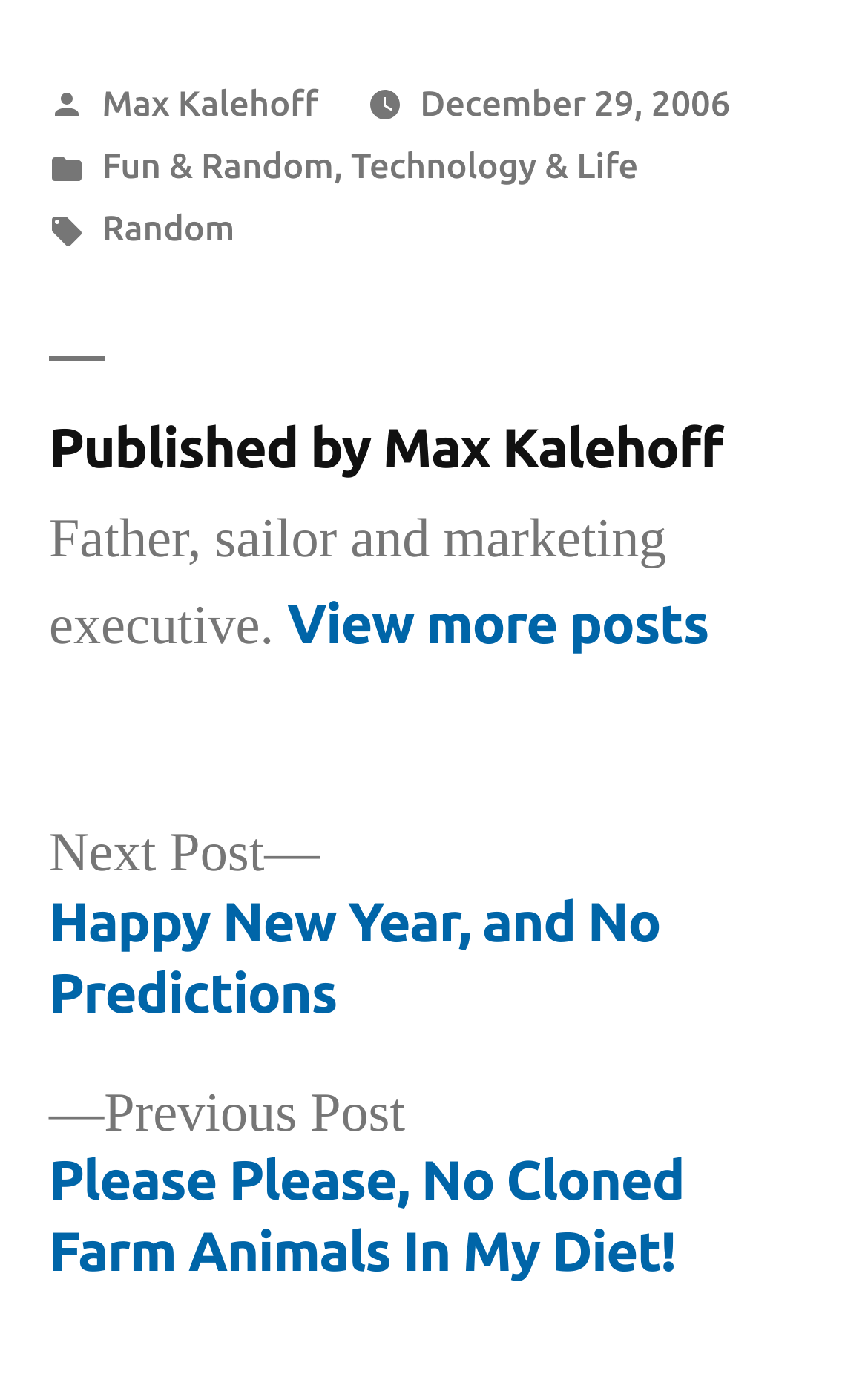For the following element description, predict the bounding box coordinates in the format (top-left x, top-left y, bottom-right x, bottom-right y). All values should be floating point numbers between 0 and 1. Description: December 29, 2006August 13, 2011

[0.484, 0.058, 0.841, 0.087]